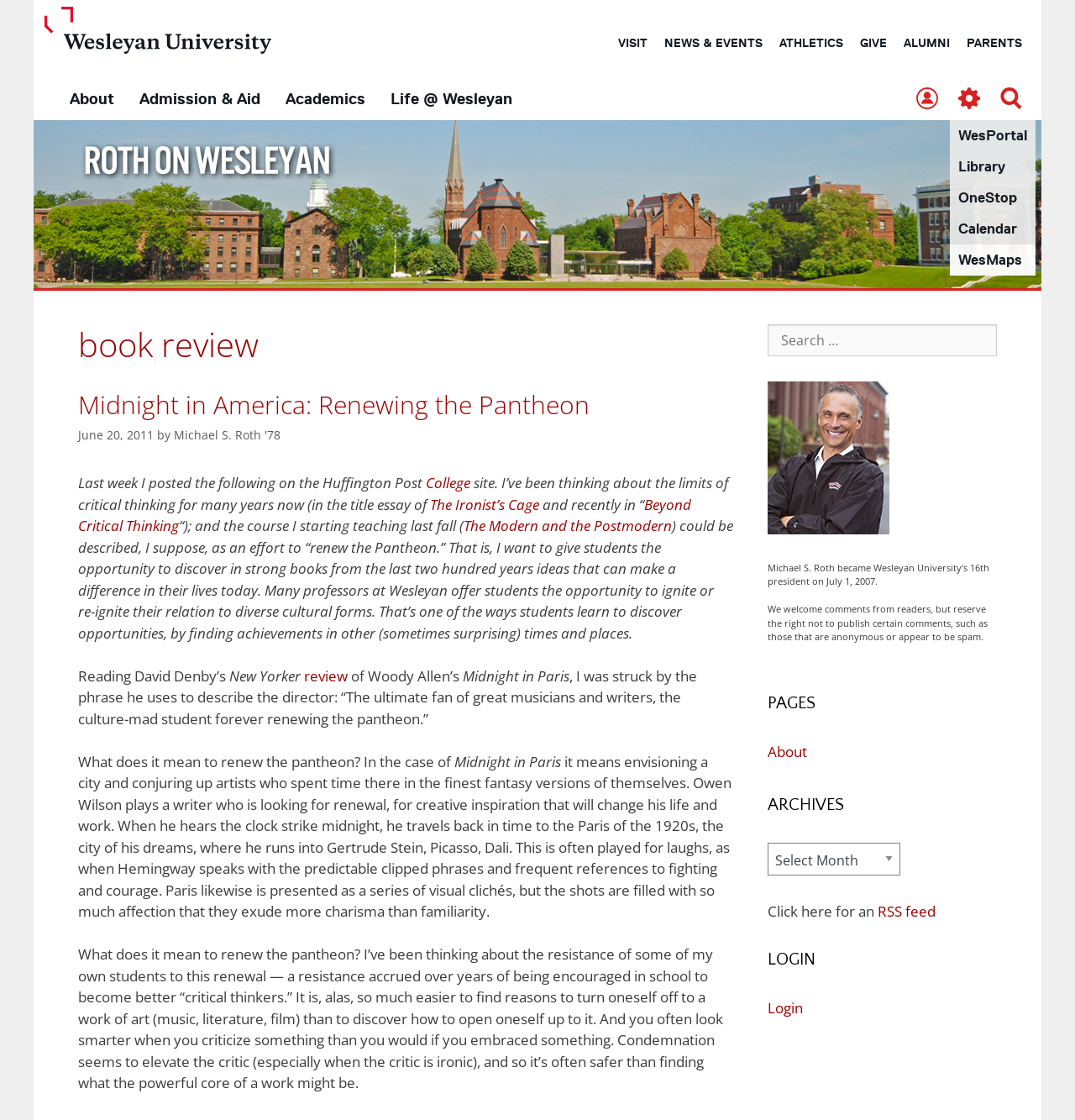Please identify the bounding box coordinates of the element I should click to complete this instruction: 'Read the review of Woody Allen’s Midnight in Paris'. The coordinates should be given as four float numbers between 0 and 1, like this: [left, top, right, bottom].

[0.283, 0.596, 0.323, 0.613]